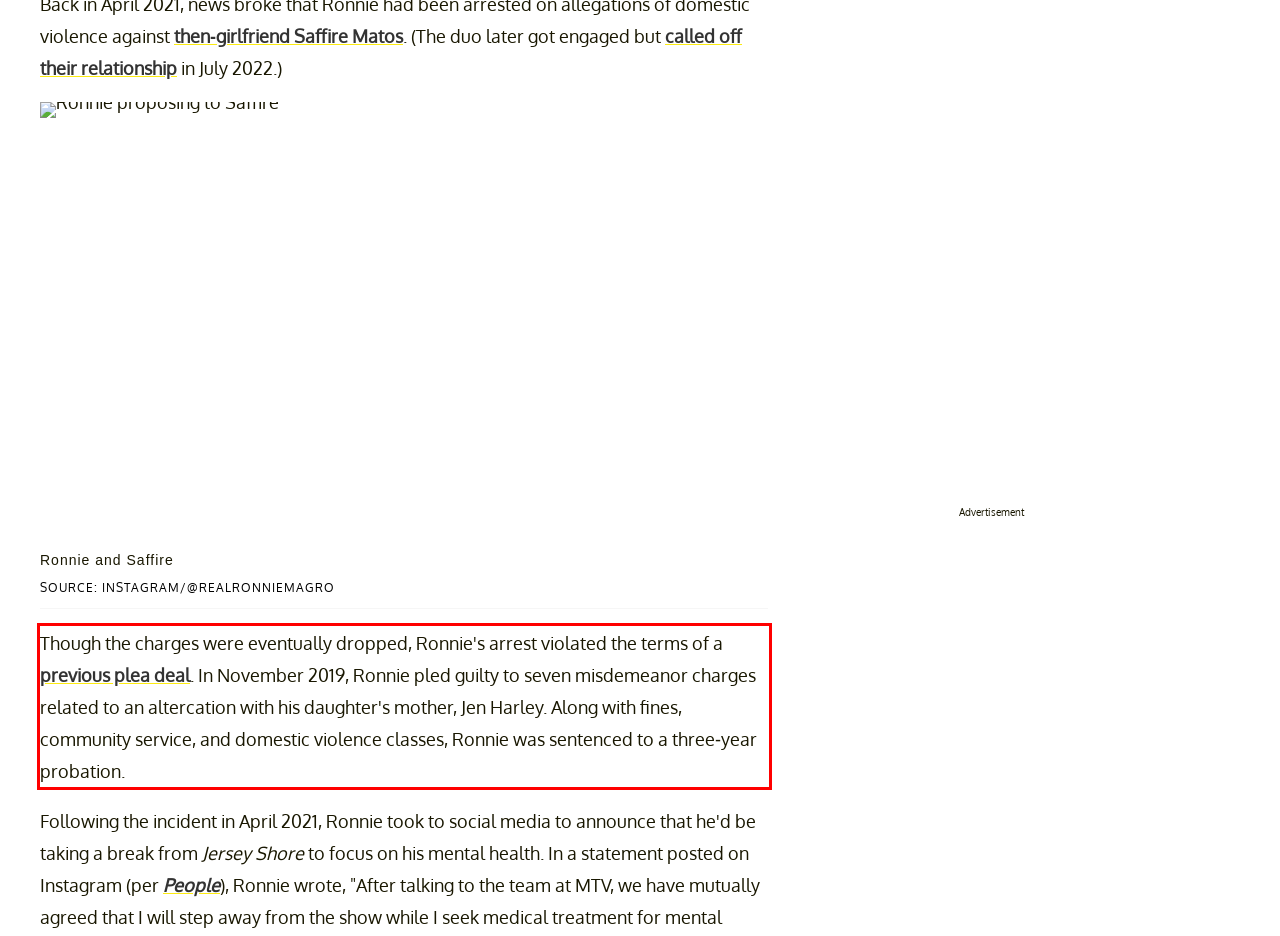Please use OCR to extract the text content from the red bounding box in the provided webpage screenshot.

Though the charges were eventually dropped, Ronnie's arrest violated the terms of a previous plea deal. In November 2019, Ronnie pled guilty to seven misdemeanor charges related to an altercation with his daughter's mother, Jen Harley. Along with fines, community service, and domestic violence classes, Ronnie was sentenced to a three-year probation.